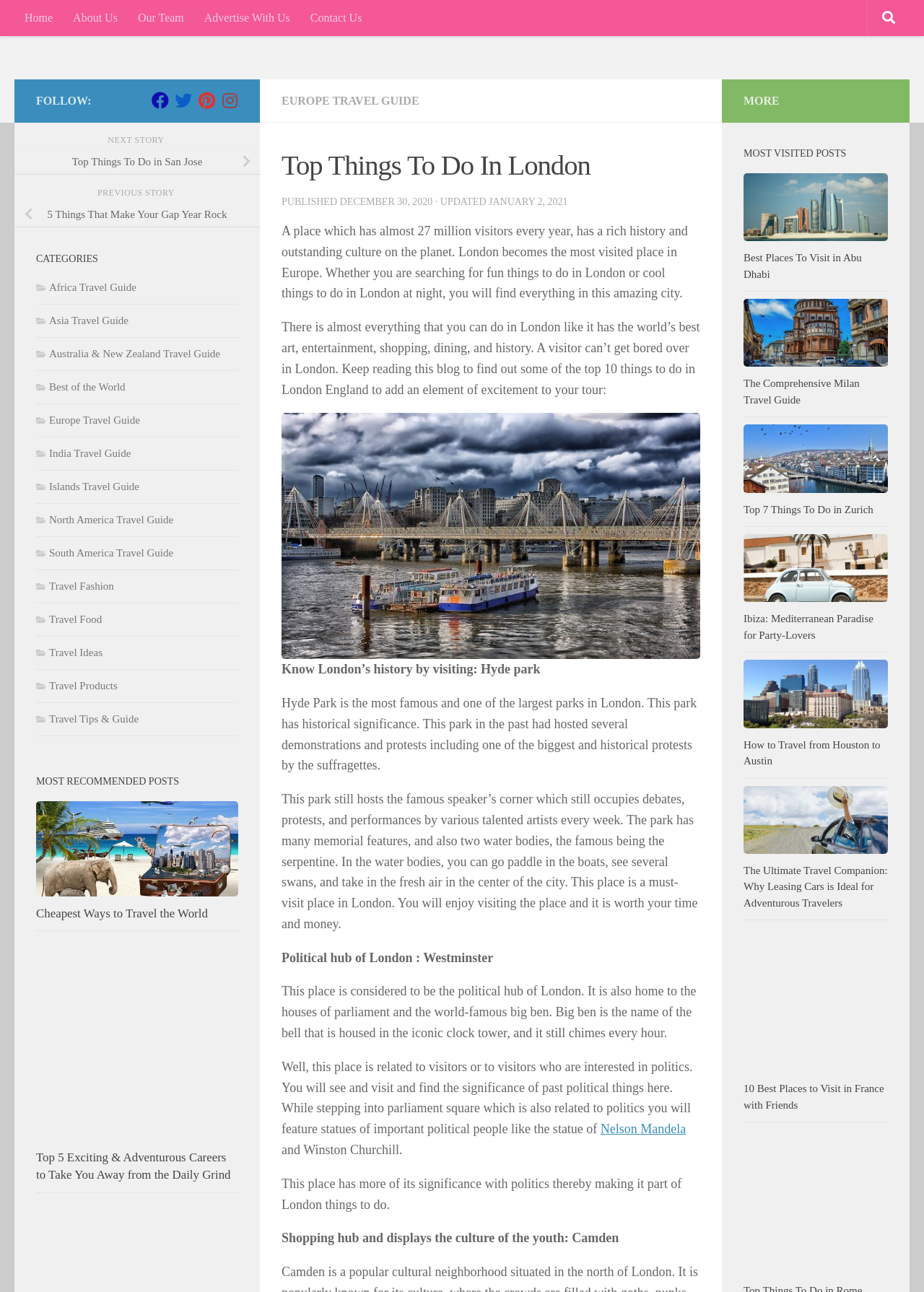Locate the bounding box coordinates of the clickable area needed to fulfill the instruction: "Check out 'Cheapest Ways to Travel the World'".

[0.039, 0.62, 0.258, 0.694]